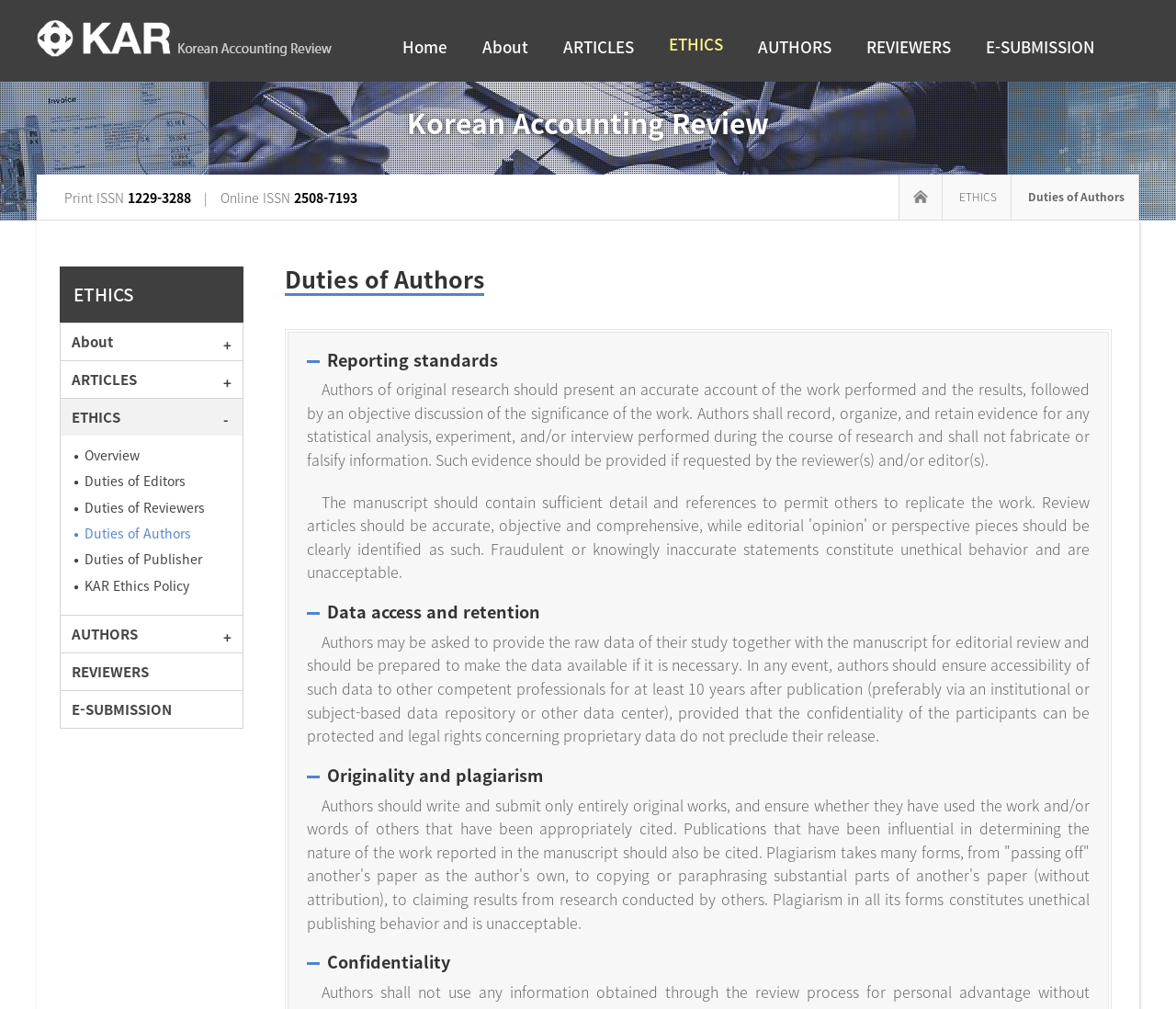Please identify the bounding box coordinates of the area that needs to be clicked to follow this instruction: "Learn about ETHICS".

[0.396, 0.028, 0.463, 0.065]